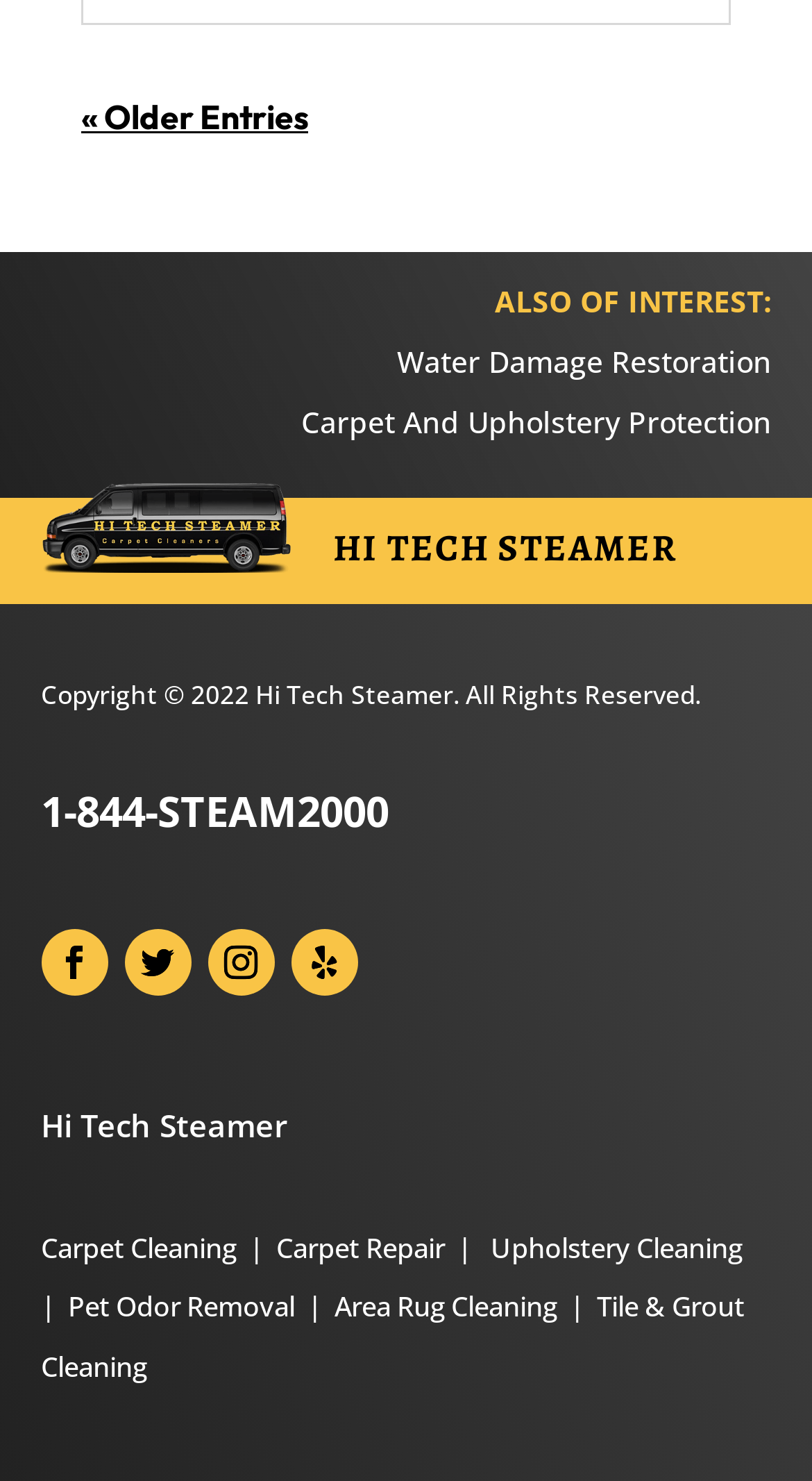Provide the bounding box coordinates of the HTML element described as: "Carpet And Upholstery Protection". The bounding box coordinates should be four float numbers between 0 and 1, i.e., [left, top, right, bottom].

[0.371, 0.271, 0.95, 0.297]